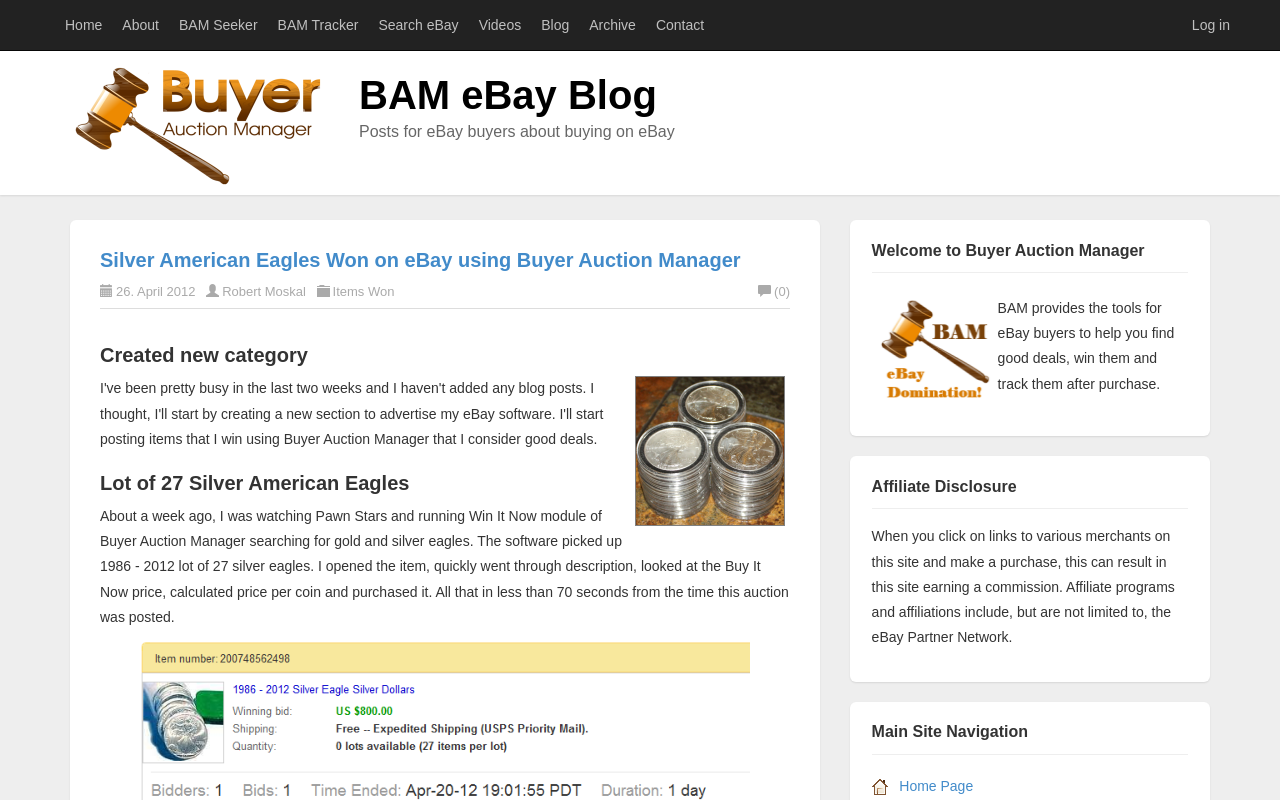What is the topic of the post 'Lot of 27 Silver American Eagles'?
Offer a detailed and exhaustive answer to the question.

The topic of the post can be inferred from the text in the post, which describes the author's experience of buying a lot of 27 silver eagles on eBay using the Buyer Auction Manager tool.